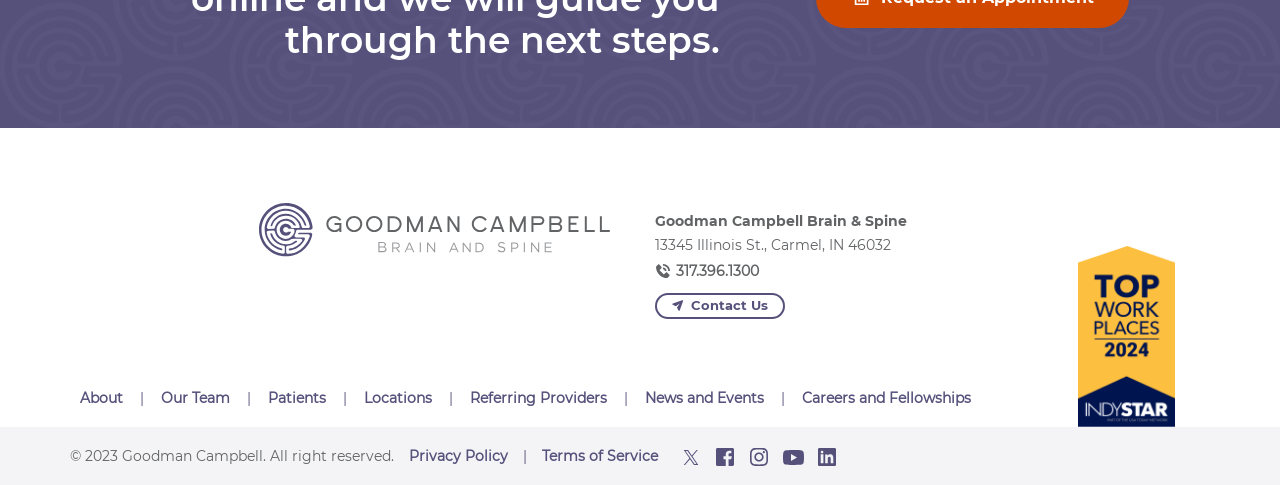Locate the bounding box of the UI element described by: "Privacy Policy" in the given webpage screenshot.

[0.308, 0.901, 0.409, 0.979]